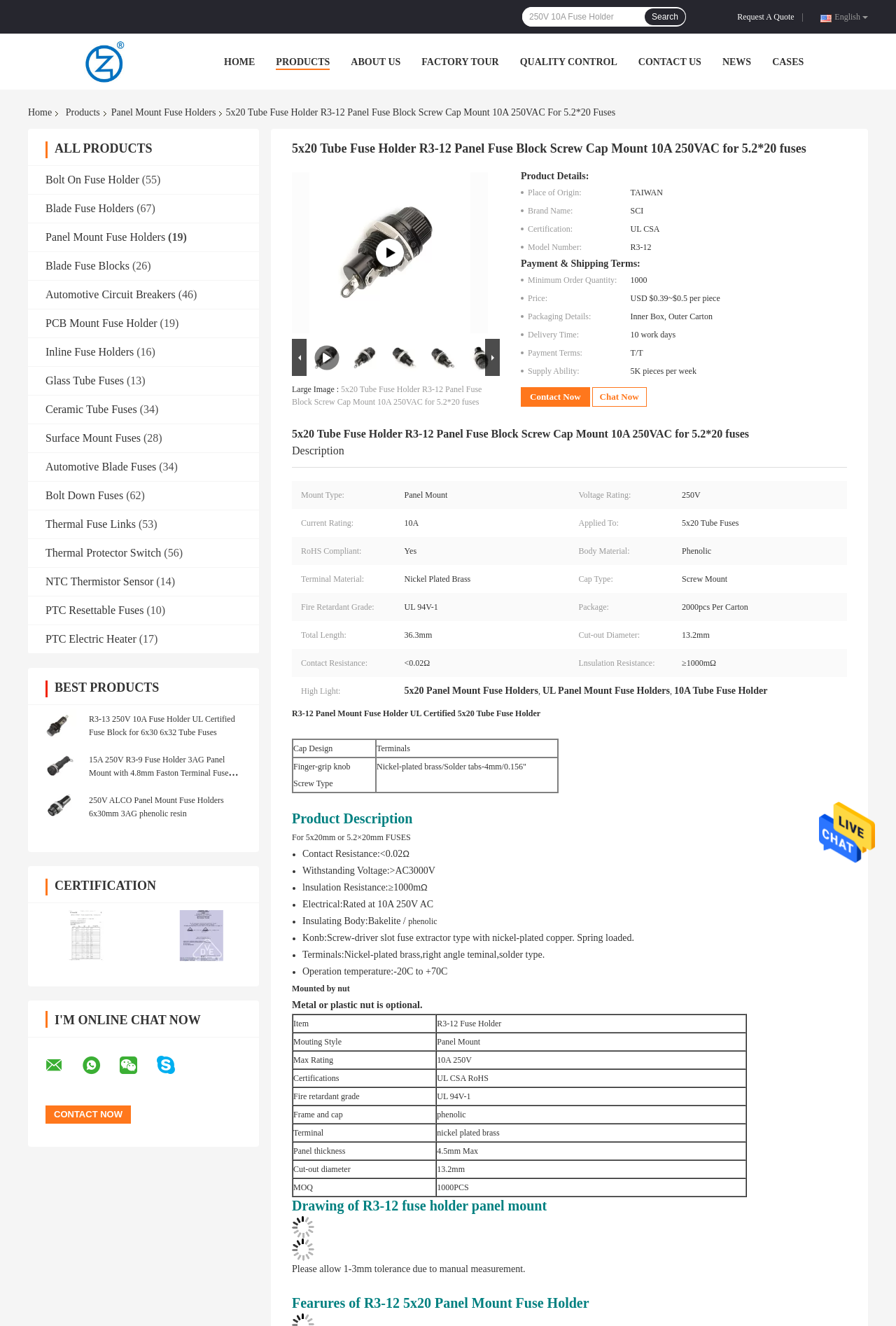Please determine the bounding box coordinates of the element's region to click in order to carry out the following instruction: "Explore products under Panel Mount Fuse Holders". The coordinates should be four float numbers between 0 and 1, i.e., [left, top, right, bottom].

[0.051, 0.174, 0.184, 0.183]